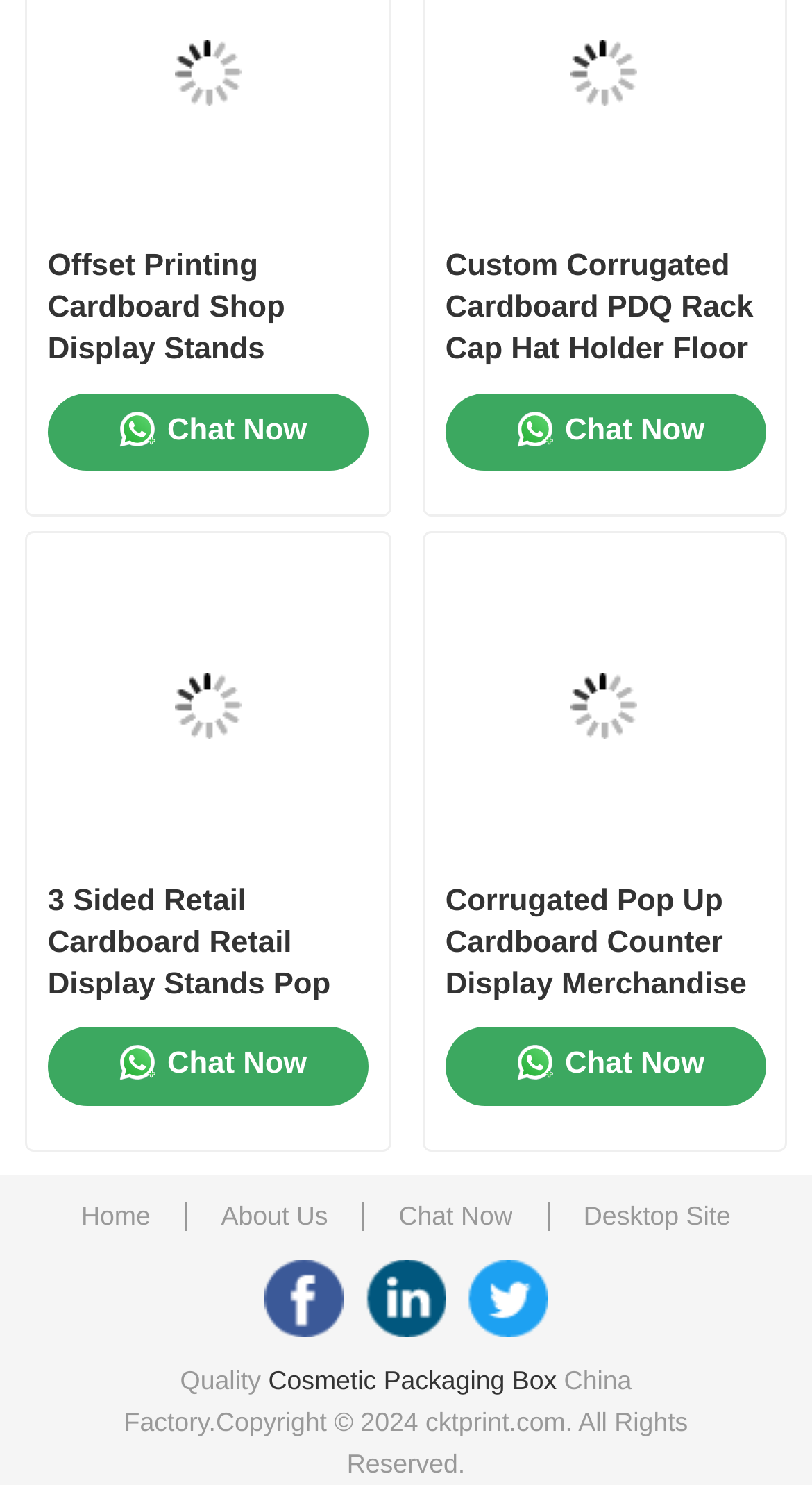What is the purpose of the 'Chat Now' links?
Based on the image, give a concise answer in the form of a single word or short phrase.

To initiate a chat